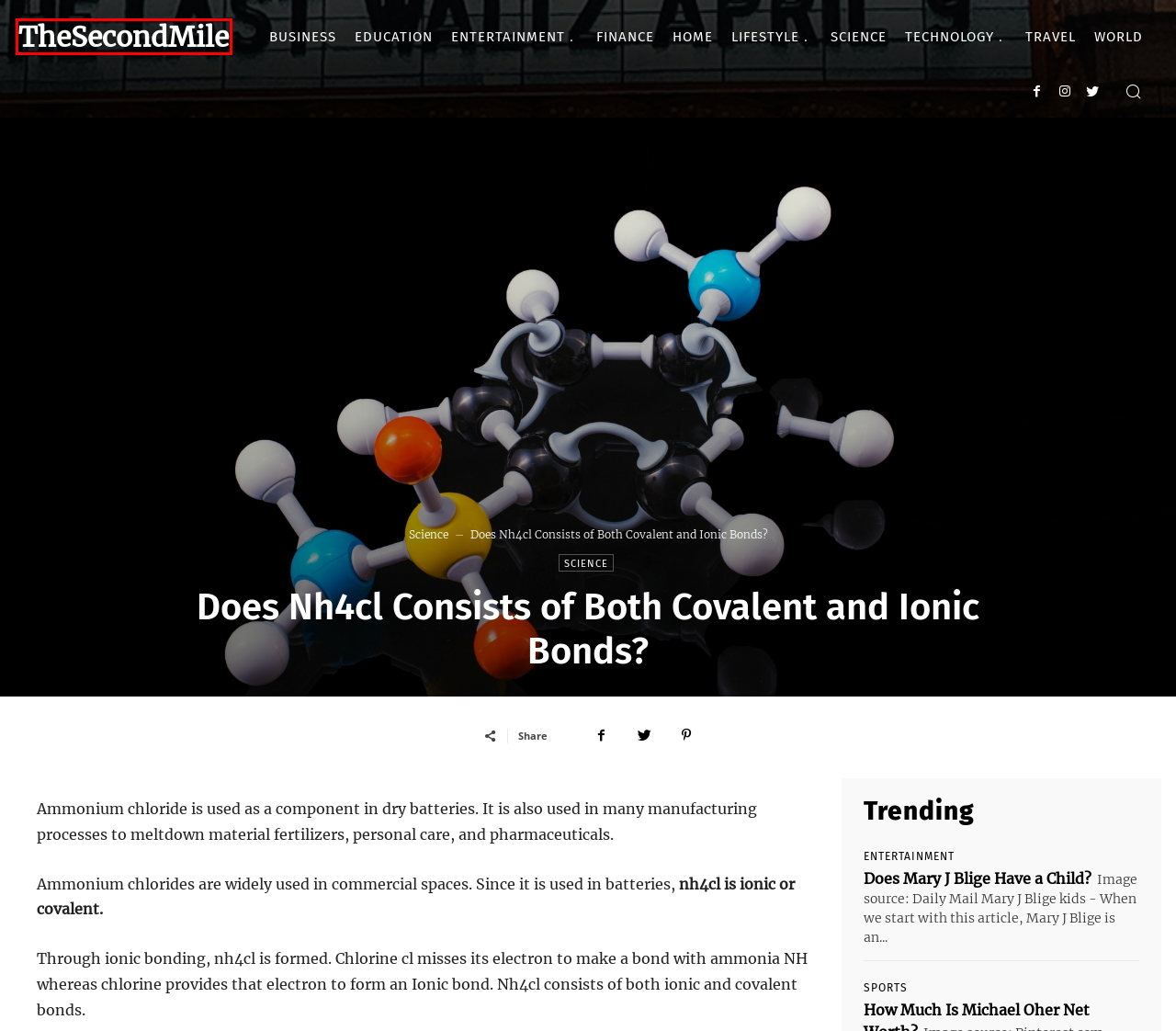Given a webpage screenshot with a red bounding box around a particular element, identify the best description of the new webpage that will appear after clicking on the element inside the red bounding box. Here are the candidates:
A. Business Archives - TheSecondMile
B. Home Archives - TheSecondMile
C. Travel Archives - TheSecondMile
D. Lifestyle Archives - TheSecondMile
E. Education Archives - TheSecondMile
F. Does Mary J Blige Have a Child?
G. Technology Archives - TheSecondMile
H. The Second Mile

H